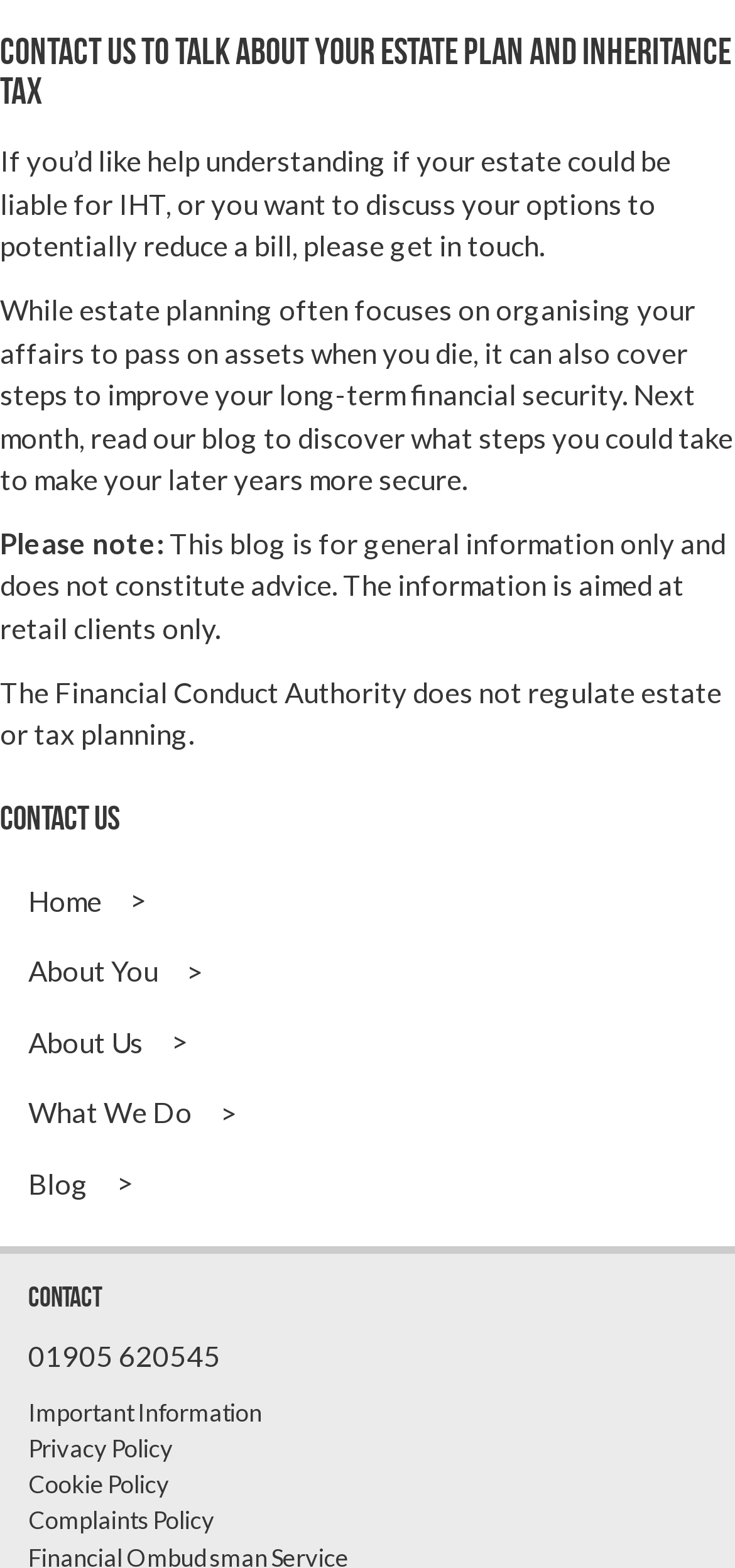Find the bounding box coordinates of the area to click in order to follow the instruction: "read our blog".

[0.123, 0.268, 0.351, 0.289]